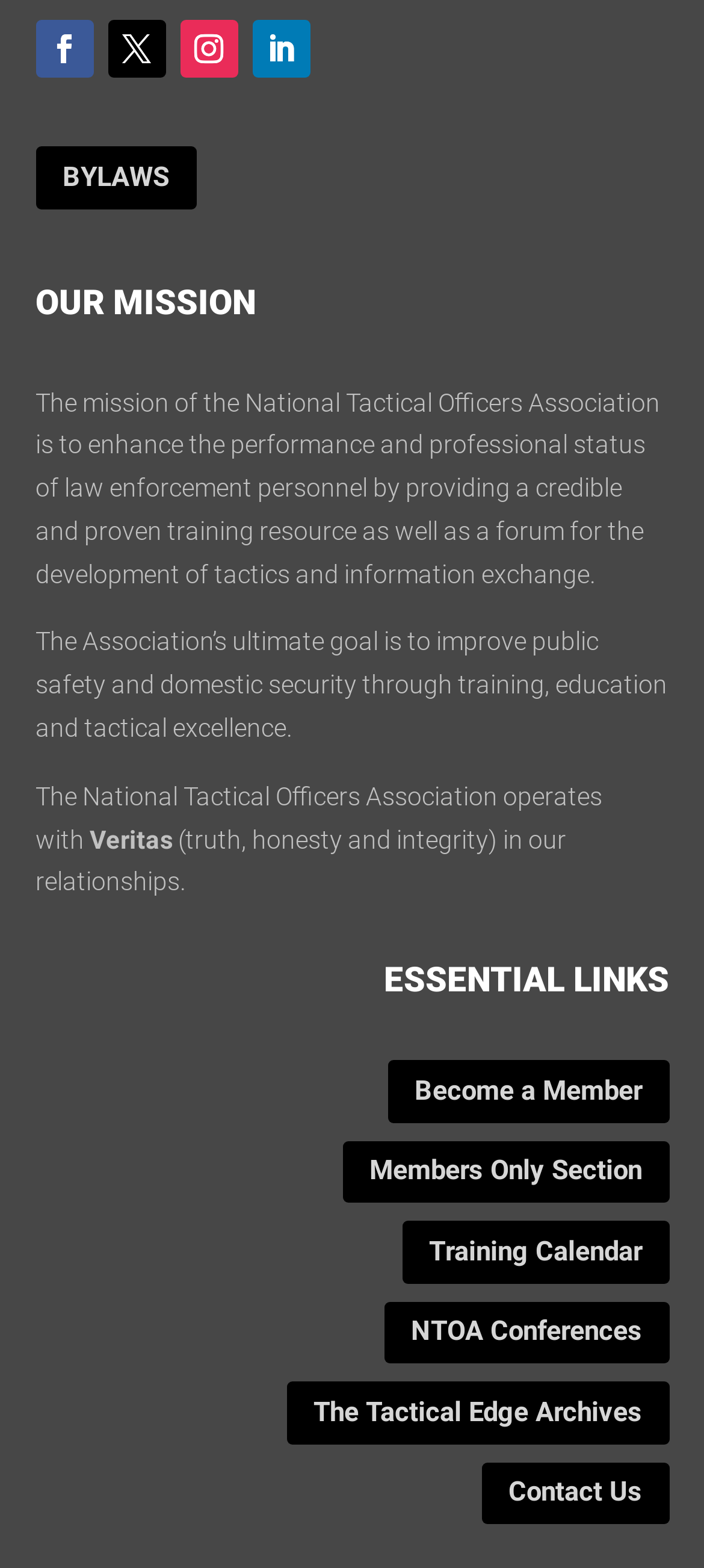Please determine the bounding box coordinates of the clickable area required to carry out the following instruction: "Access Members Only Section". The coordinates must be four float numbers between 0 and 1, represented as [left, top, right, bottom].

[0.486, 0.727, 0.95, 0.767]